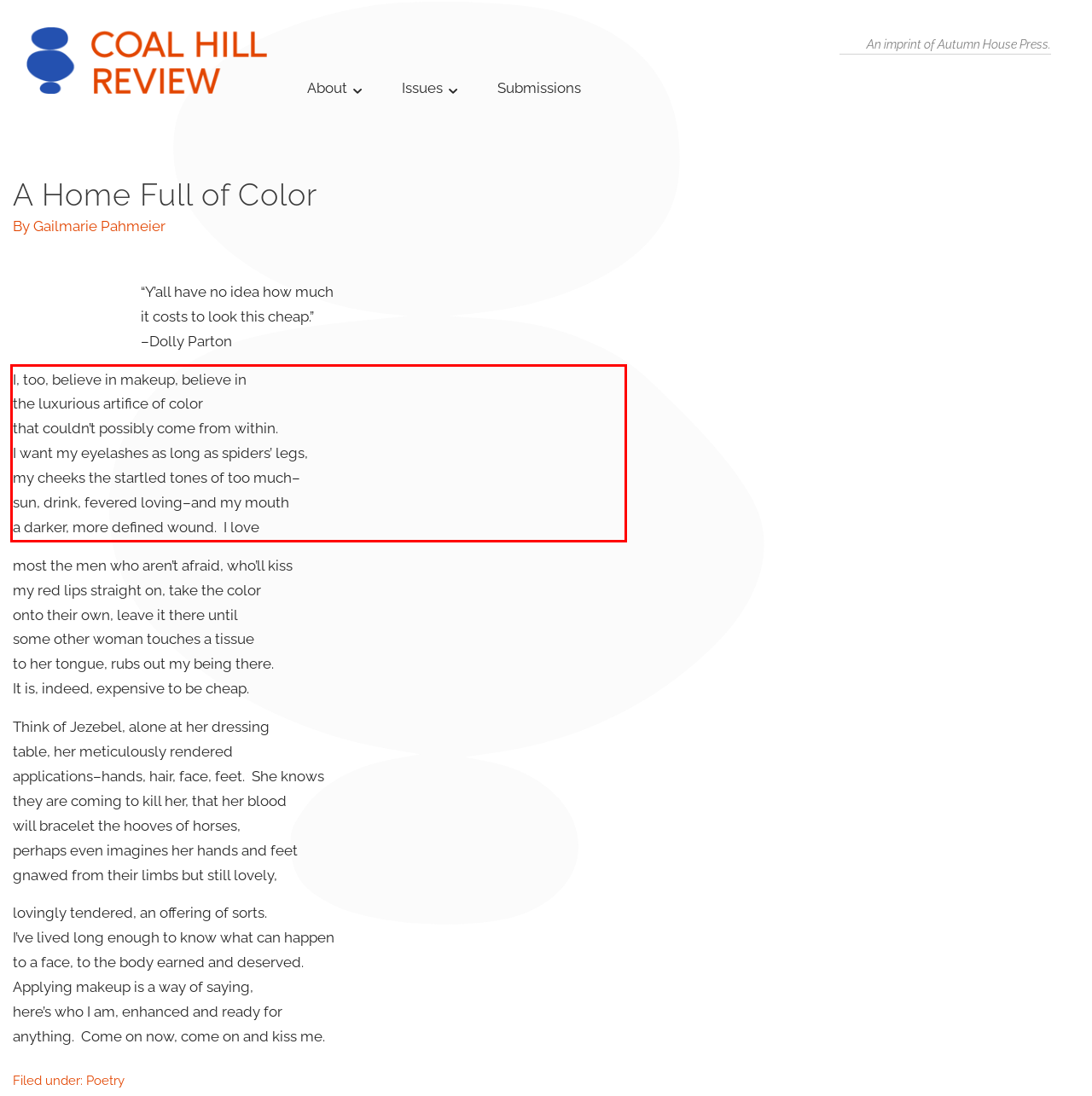Please extract the text content from the UI element enclosed by the red rectangle in the screenshot.

I, too, believe in makeup, believe in the luxurious artifice of color that couldn’t possibly come from within. I want my eyelashes as long as spiders’ legs, my cheeks the startled tones of too much– sun, drink, fevered loving–and my mouth a darker, more defined wound. I love